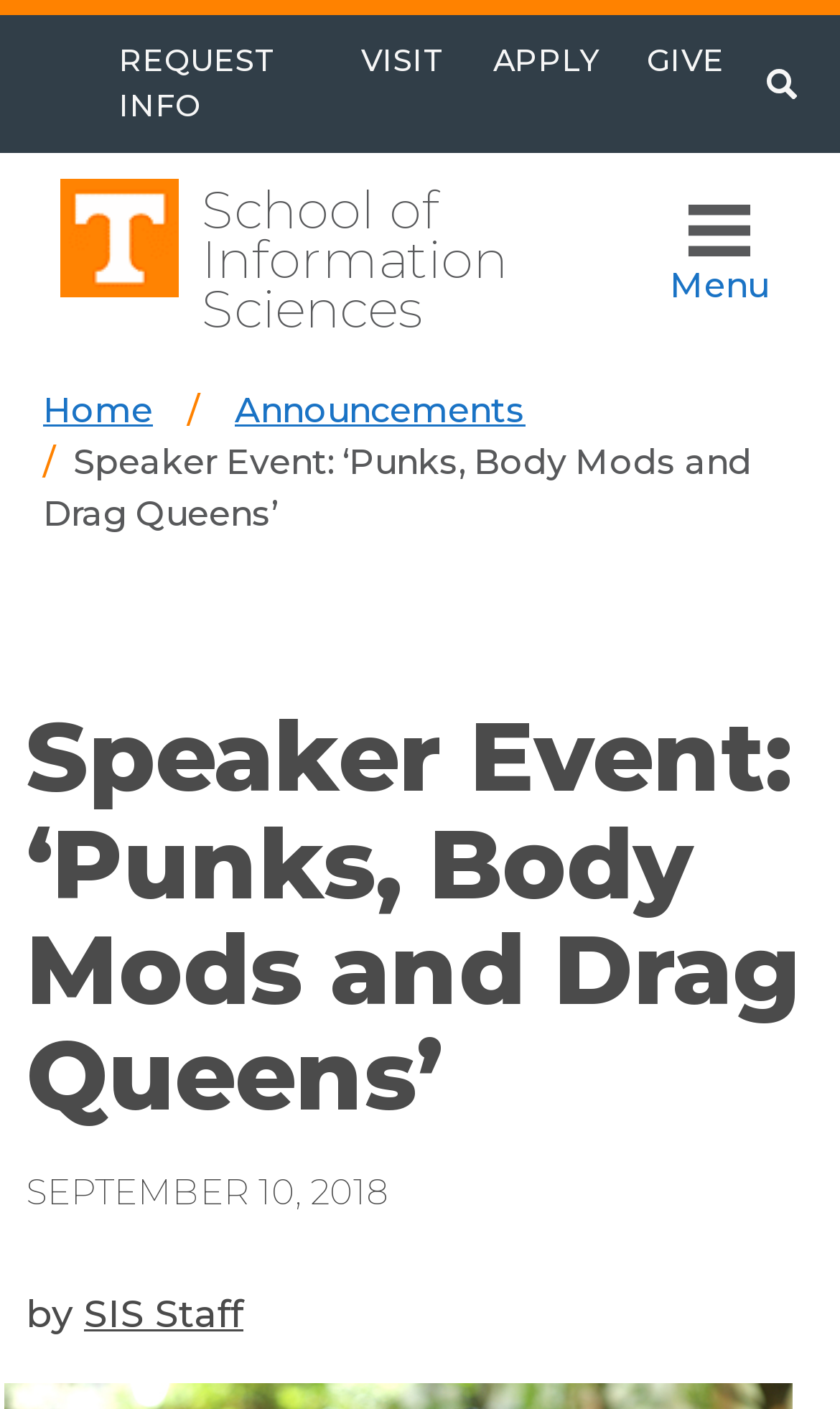Please study the image and answer the question comprehensively:
What is the name of the school?

I found the name of the school by looking at the link 'School of Information Sciences', which is likely to be the name of the institution hosting the event 'Punks, Body Mods and Drag Queens'.